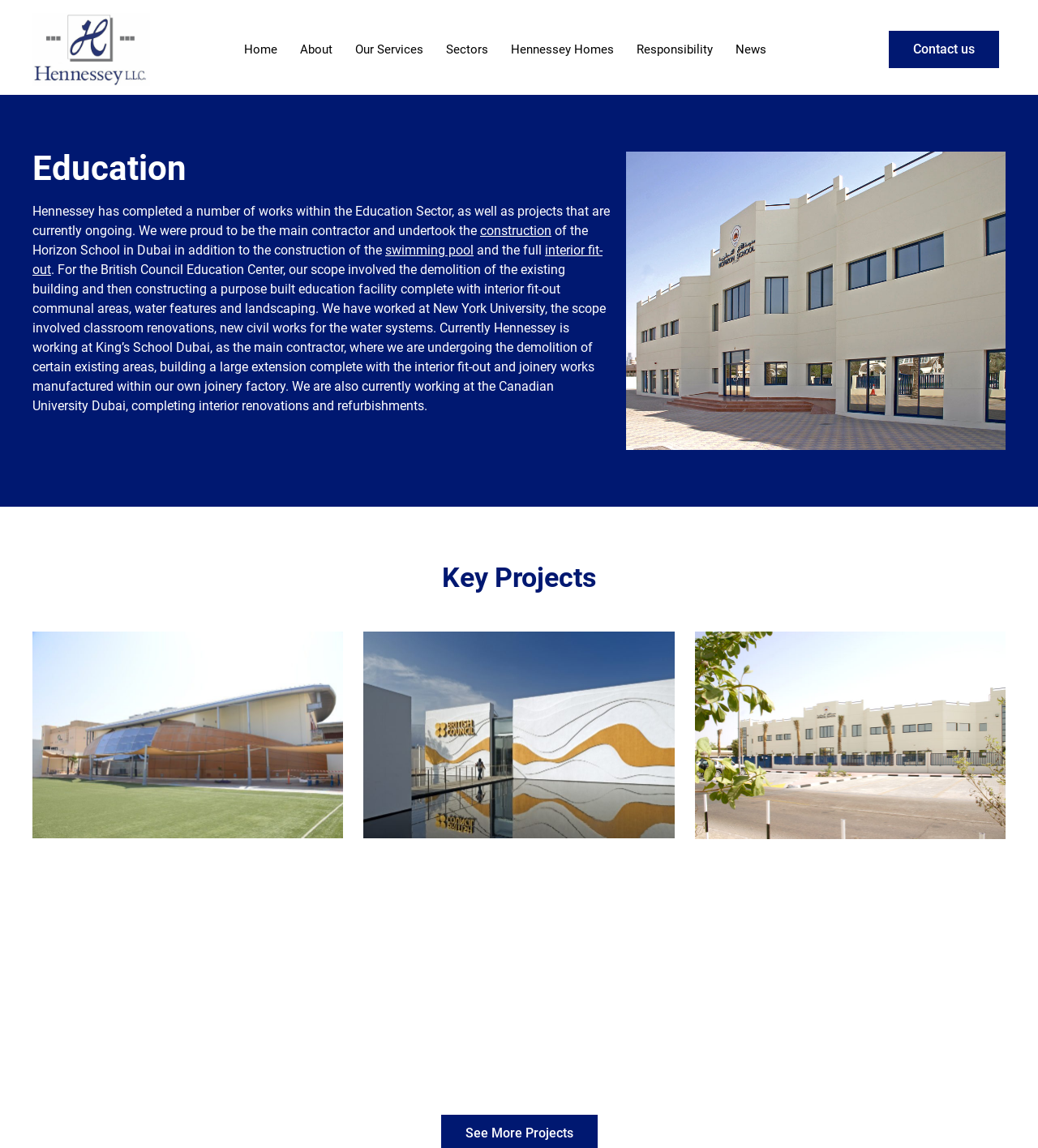Please identify the bounding box coordinates of the clickable region that I should interact with to perform the following instruction: "Click on the 'Home' link". The coordinates should be expressed as four float numbers between 0 and 1, i.e., [left, top, right, bottom].

[0.224, 0.004, 0.278, 0.083]